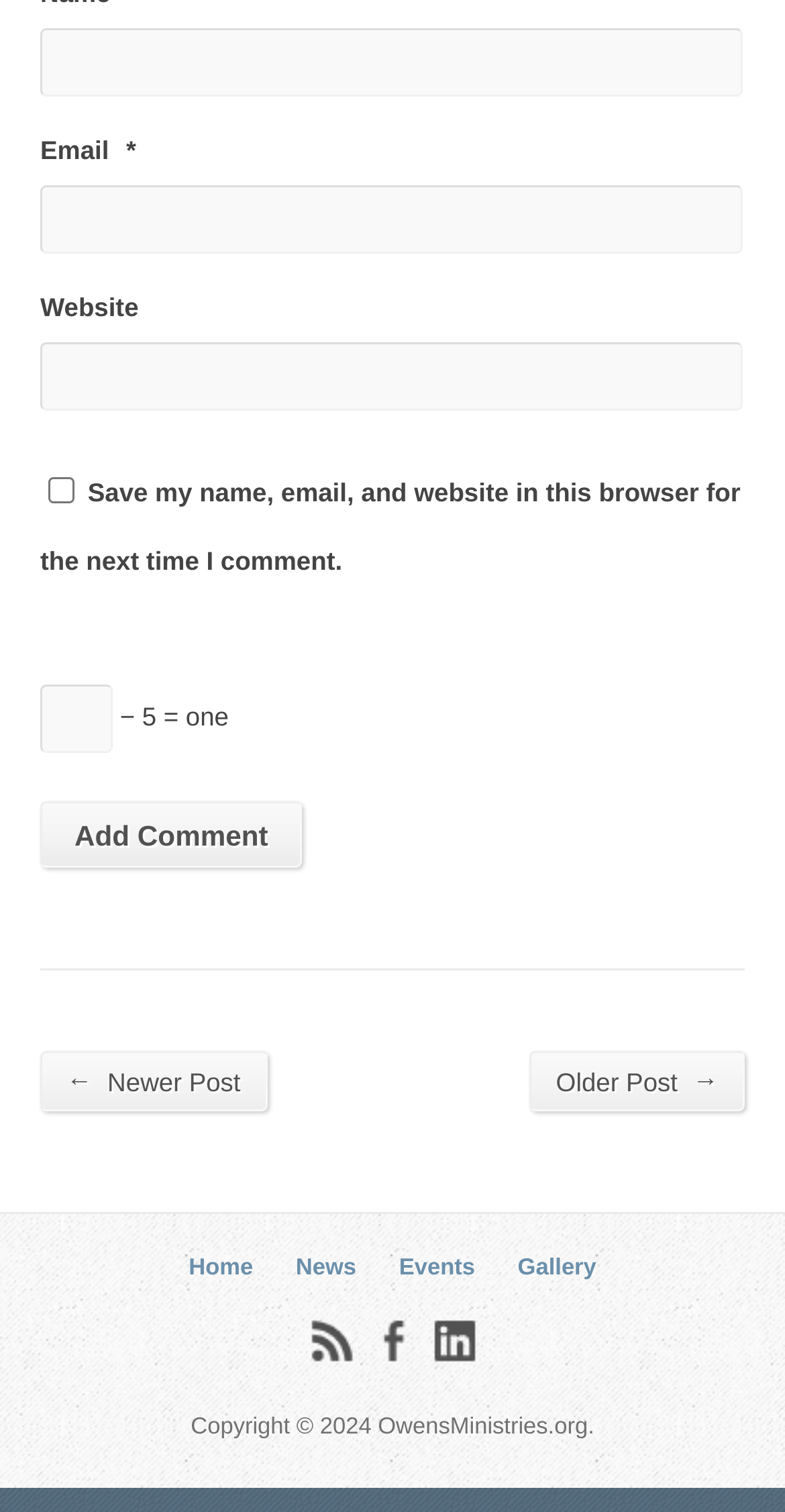Please predict the bounding box coordinates of the element's region where a click is necessary to complete the following instruction: "Go to the home page". The coordinates should be represented by four float numbers between 0 and 1, i.e., [left, top, right, bottom].

[0.24, 0.831, 0.322, 0.847]